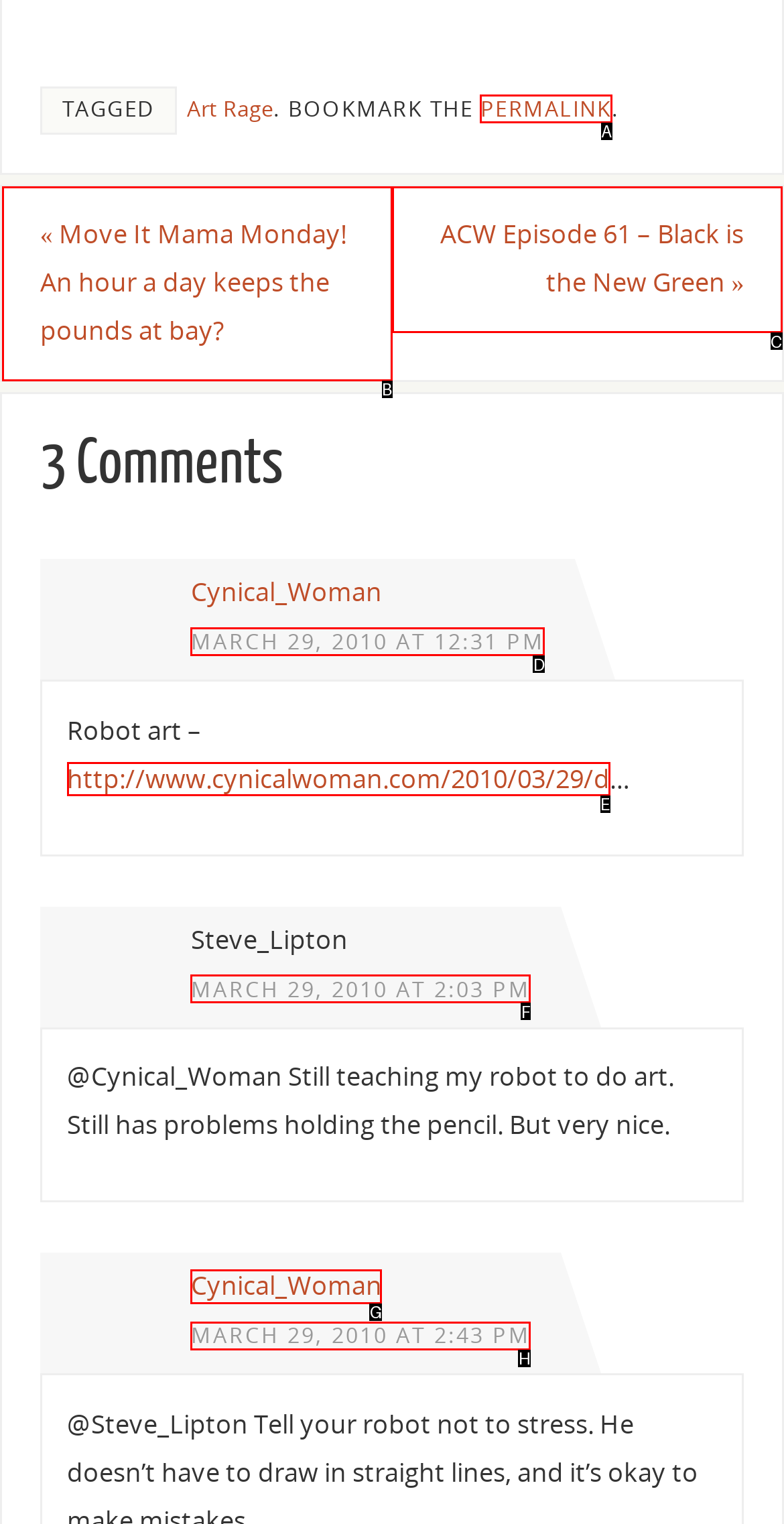Select the HTML element to finish the task: Follow the 'http://www.cynicalwoman.com/2010/03/29/d' link Reply with the letter of the correct option.

E